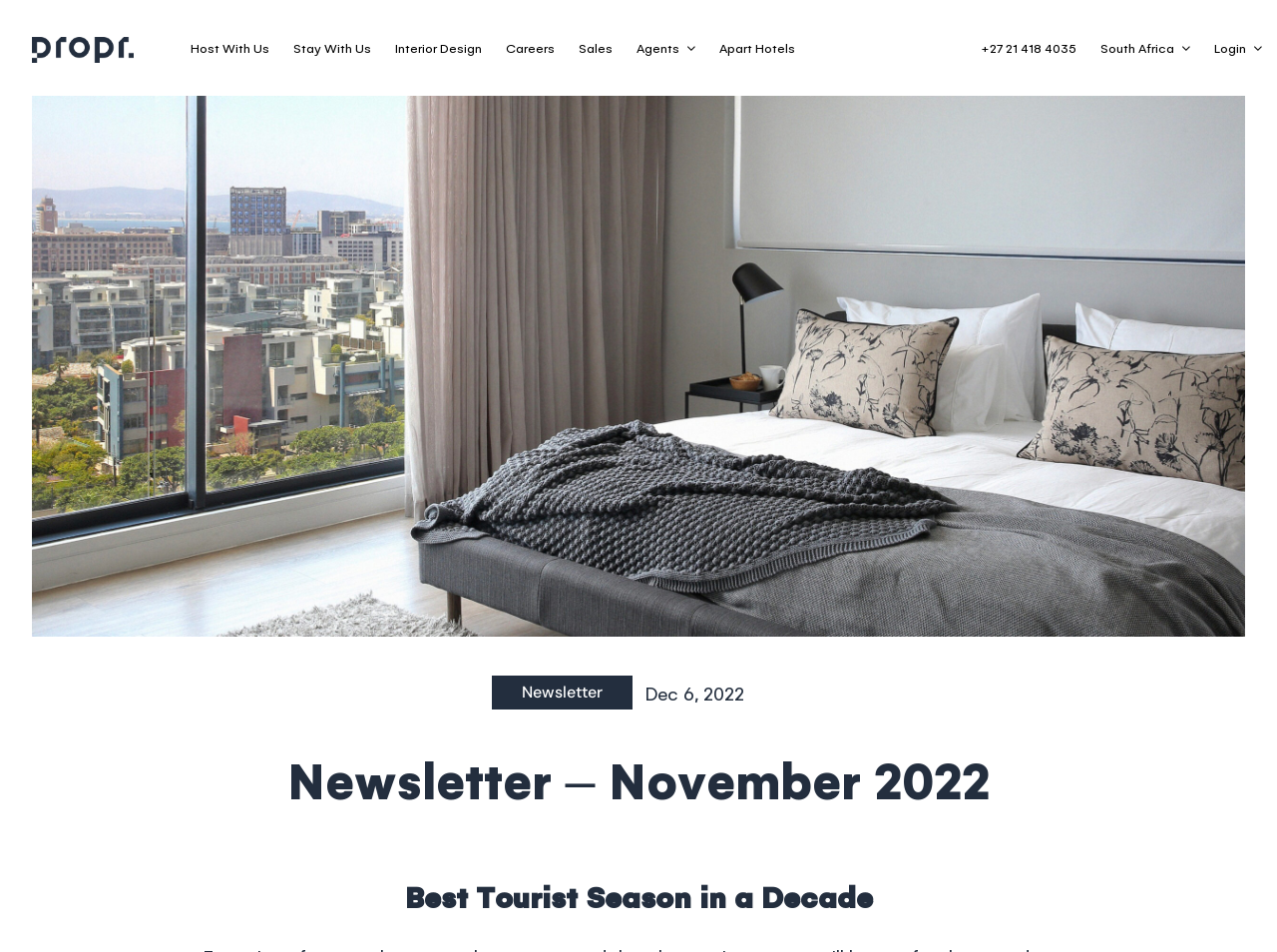Carefully examine the image and provide an in-depth answer to the question: How many navigation menus are there?

There are two navigation menus on the webpage, one located at the top left corner and the other at the top right corner. The first menu has links to 'Host With Us', 'Stay With Us', 'Interior Design', 'Careers', 'Sales', 'Agents', and 'Apart Hotels'. The second menu has links to a phone number, 'South Africa', and 'Login'.